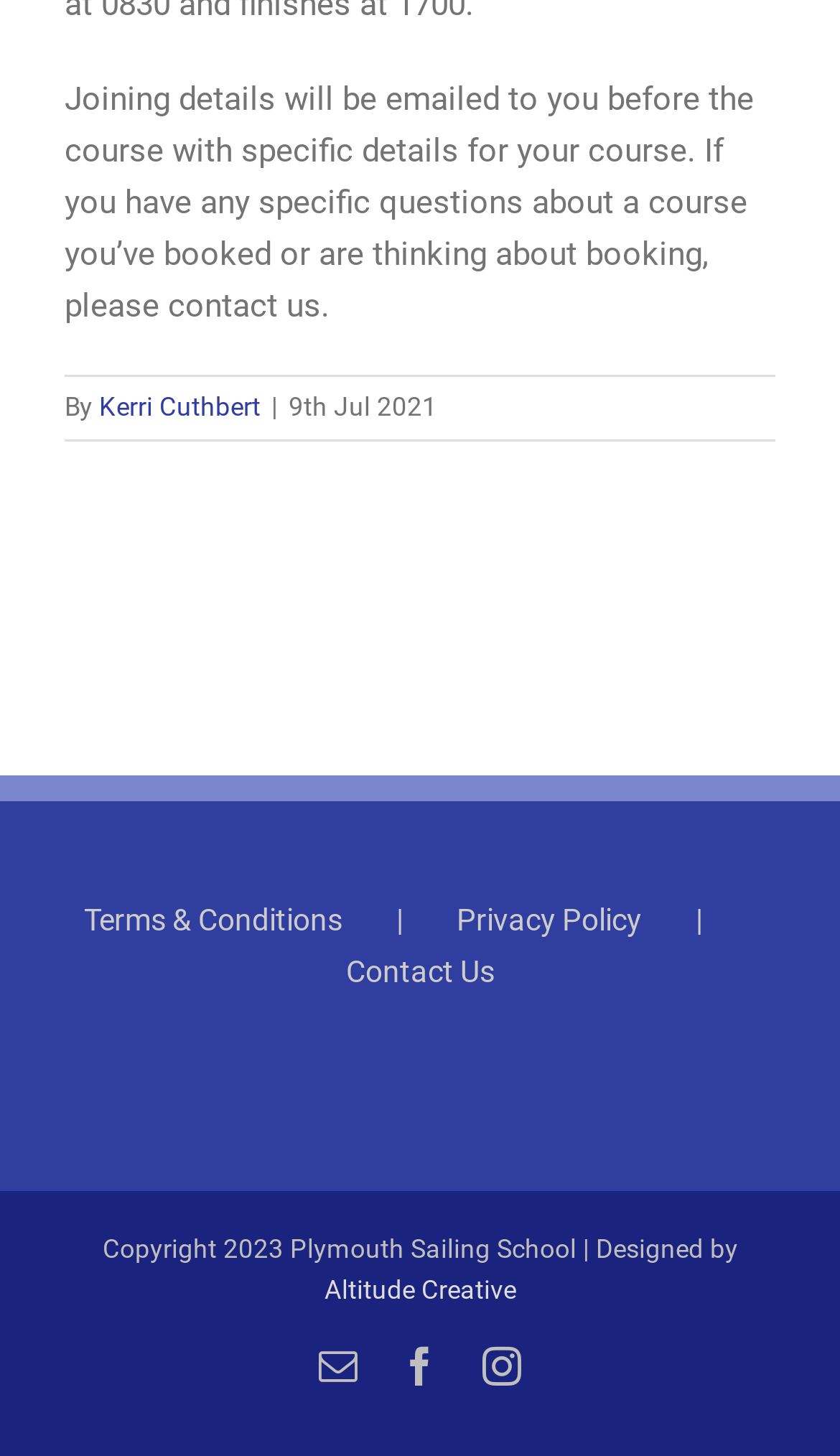Please find the bounding box for the UI component described as follows: "Real Estate".

None